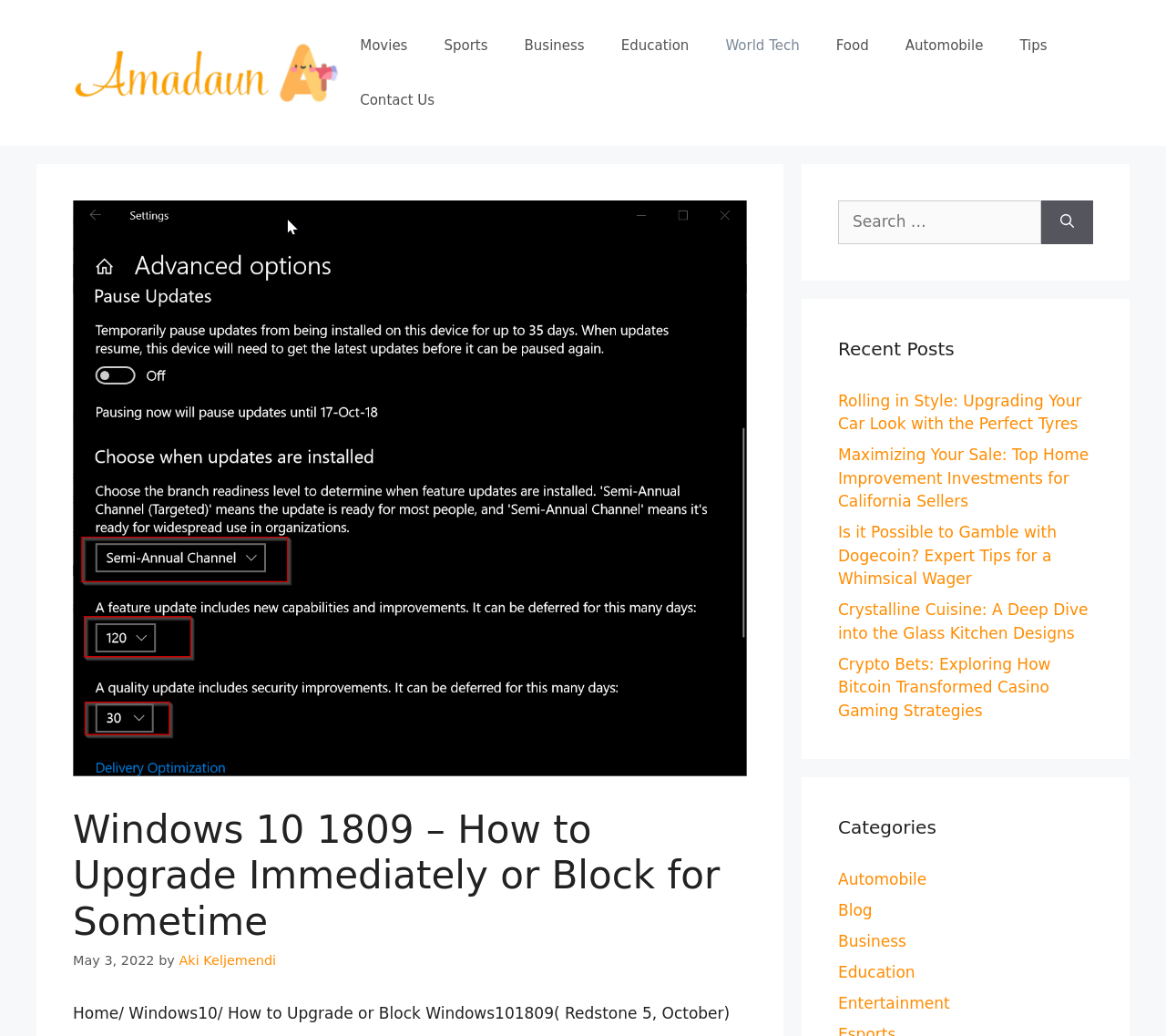Can you find and generate the webpage's heading?

Windows 10 1809 – How to Upgrade Immediately or Block for Sometime